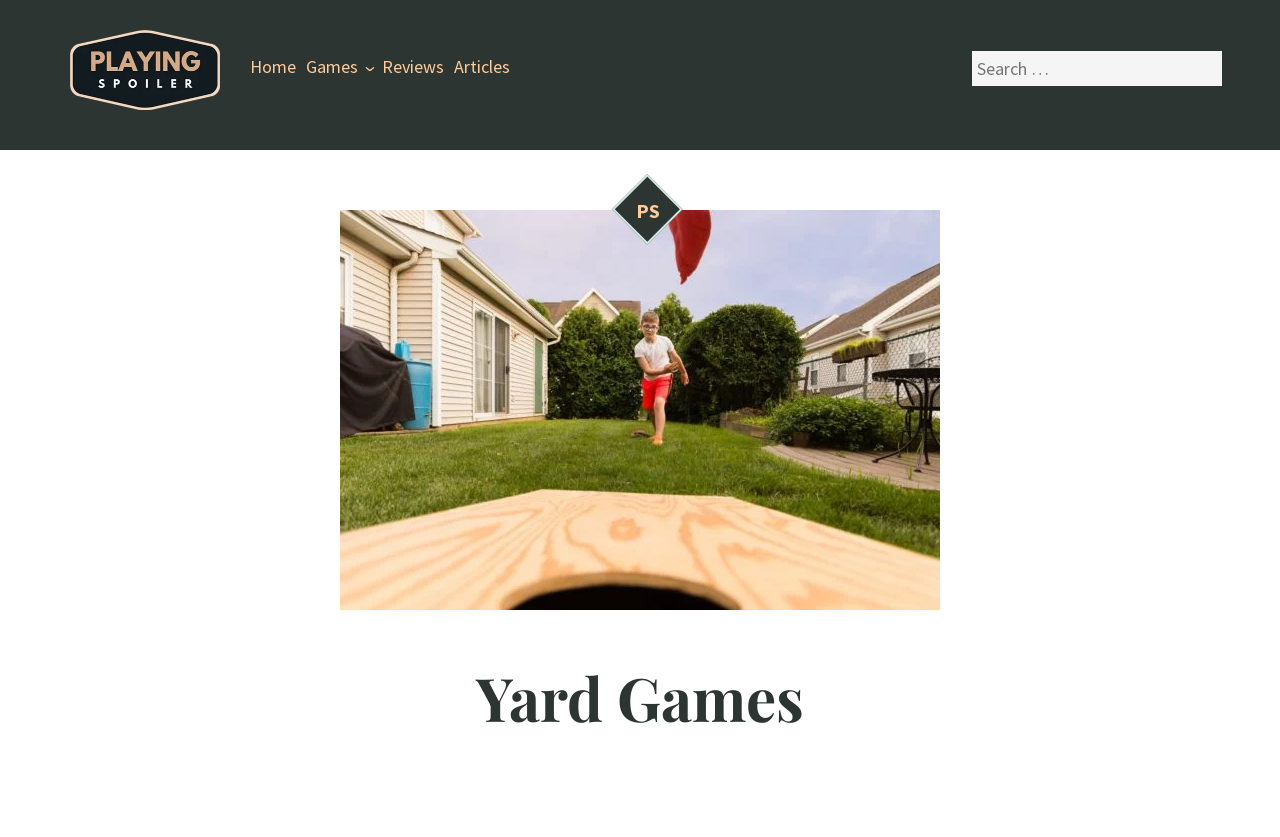Please specify the bounding box coordinates of the clickable region to carry out the following instruction: "search for a game". The coordinates should be four float numbers between 0 and 1, in the format [left, top, right, bottom].

[0.75, 0.048, 0.945, 0.122]